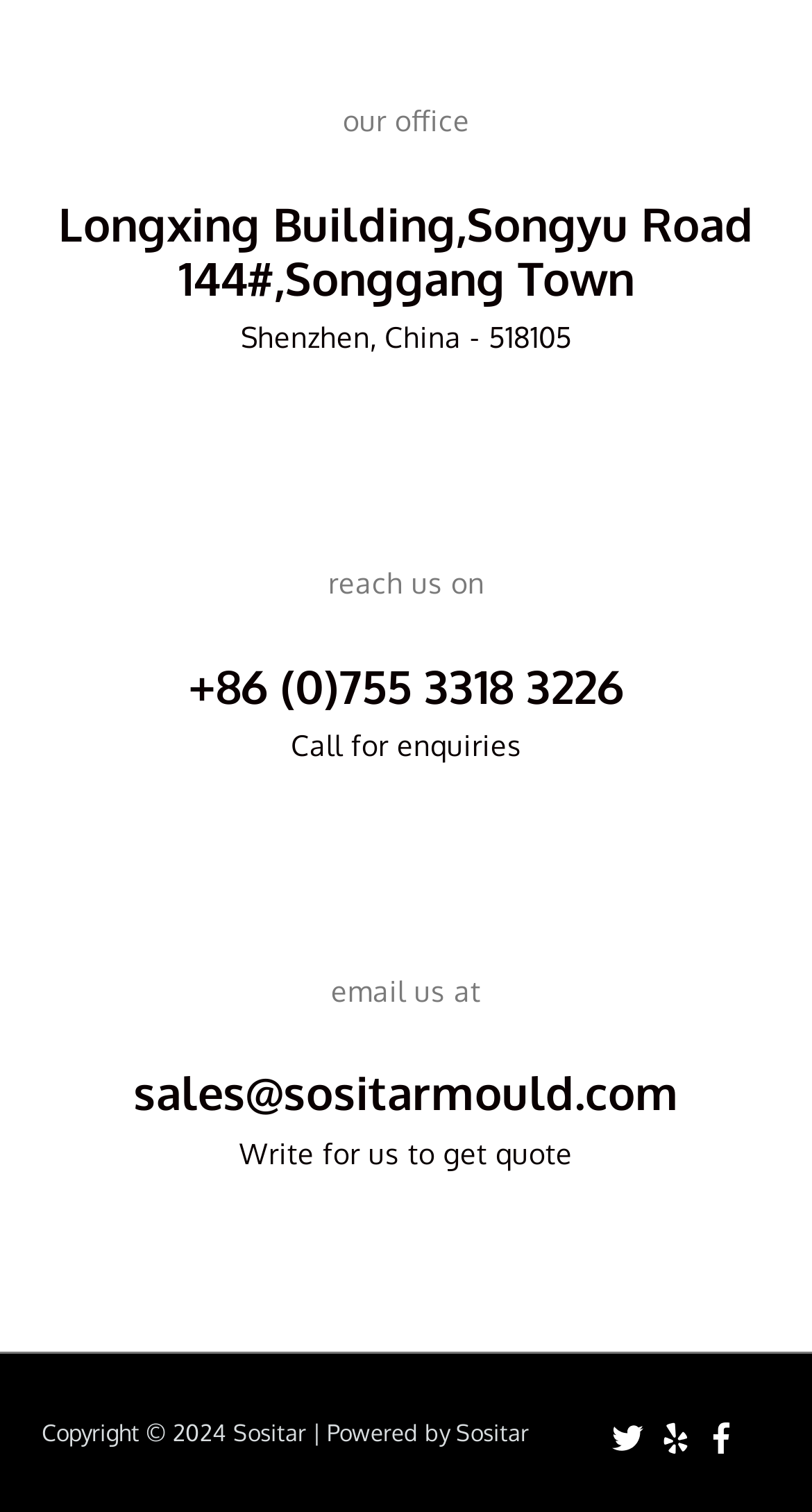Using the description: "aria-label="twitter"", identify the bounding box of the corresponding UI element in the screenshot.

[0.754, 0.941, 0.804, 0.961]